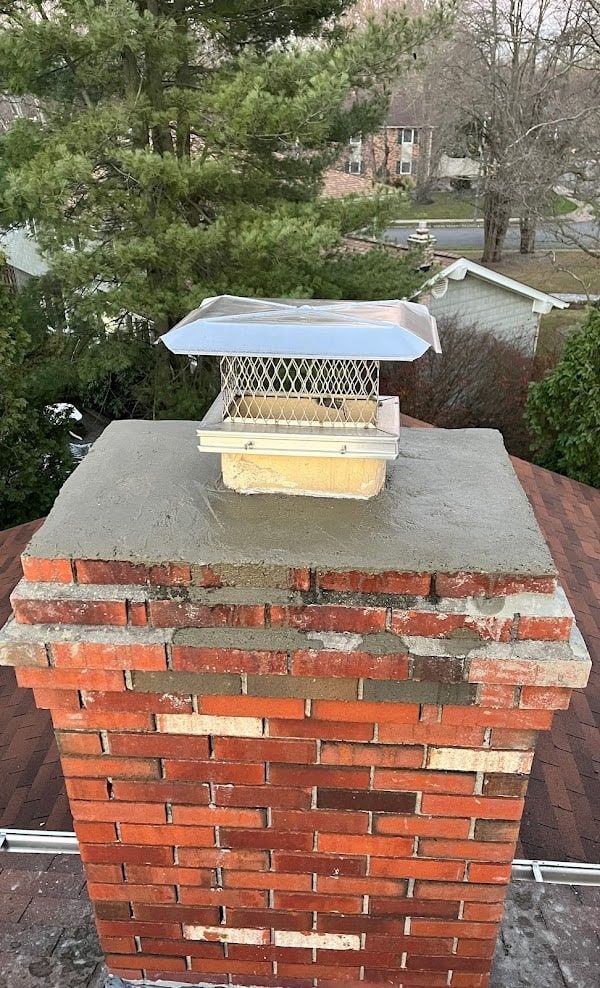Illustrate the image with a detailed caption.

The image depicts a well-constructed chimney on a residential rooftop, showcasing a brick chimney stack topped with a freshly applied layer of mortar. At its peak, a chimney cap with a metallic mesh covers is visible, designed to prevent debris and animals from entering the flue while allowing smoke to escape. The warm hues of the red bricks contrast with the gray mortar, indicating recent repair or maintenance work. In the background, trees and houses can be seen, suggesting a suburban setting that complements the overall homey atmosphere. The photograph emphasizes the importance of chimney maintenance, likely connecting to the theme of chimney repair services offered in Middlesex County.